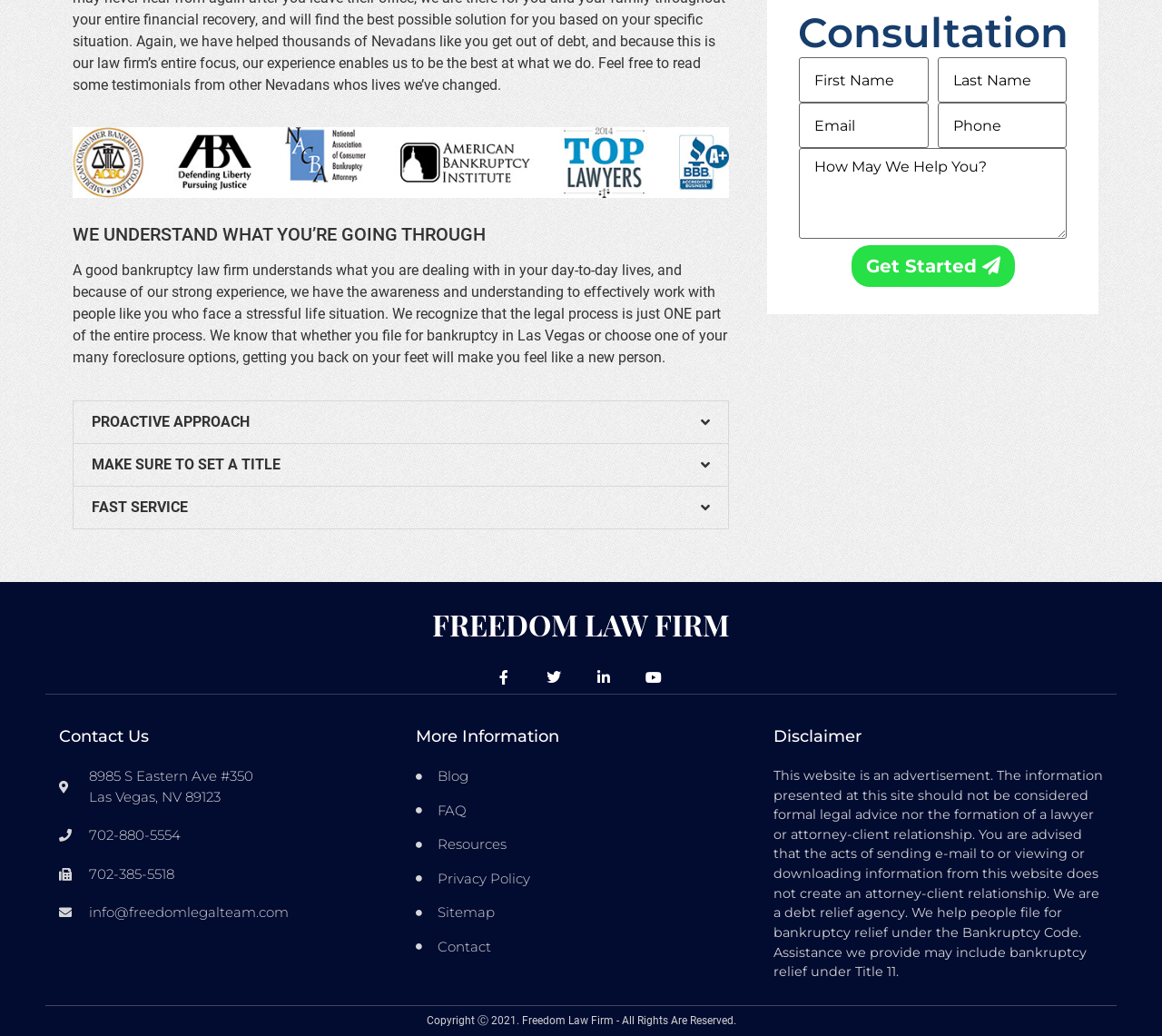Predict the bounding box of the UI element based on this description: "name="first-name" placeholder="First Name"".

[0.688, 0.056, 0.799, 0.099]